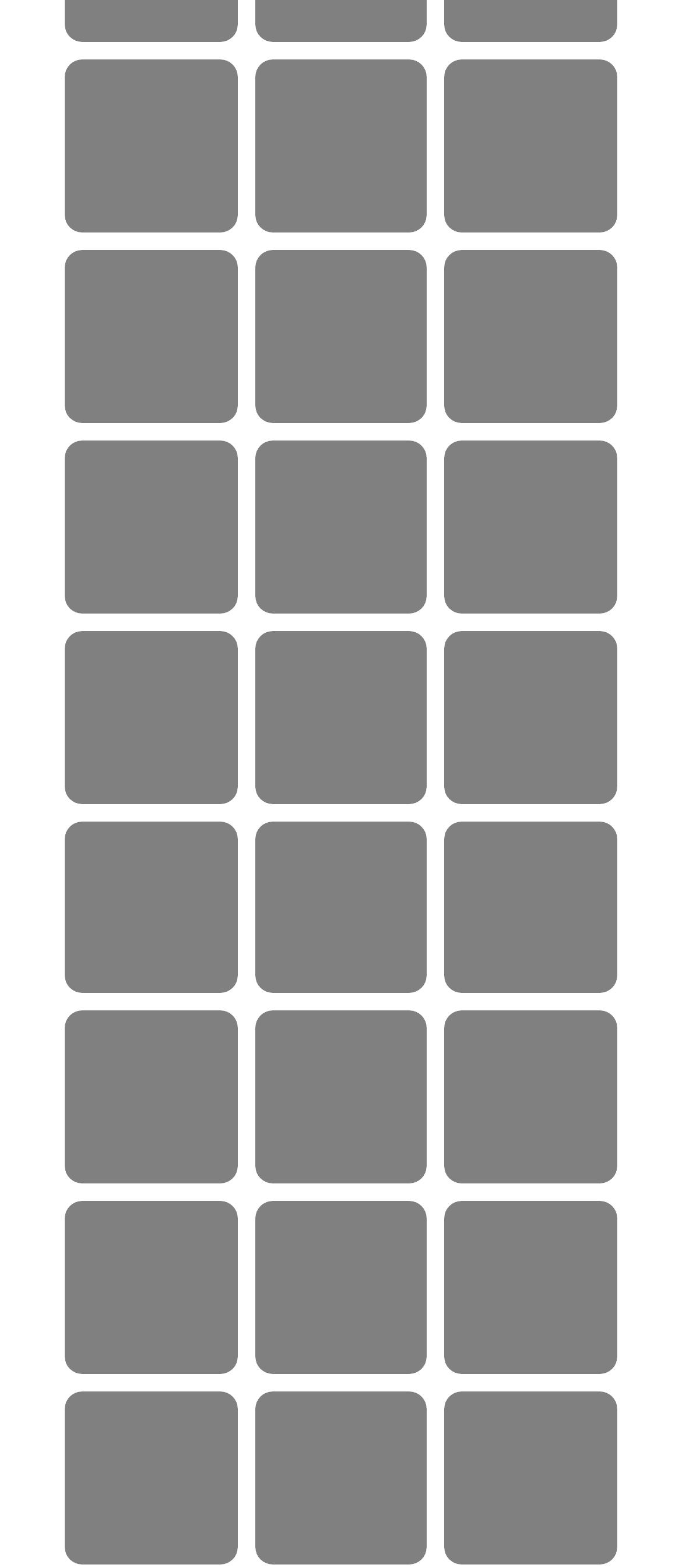Refer to the image and offer a detailed explanation in response to the question: Are there any sports games listed on the webpage?

By examining the game names and their corresponding images, I found that there are several sports games listed on the webpage, including Basketball Legends, Basketball Stars, and Football Legends.